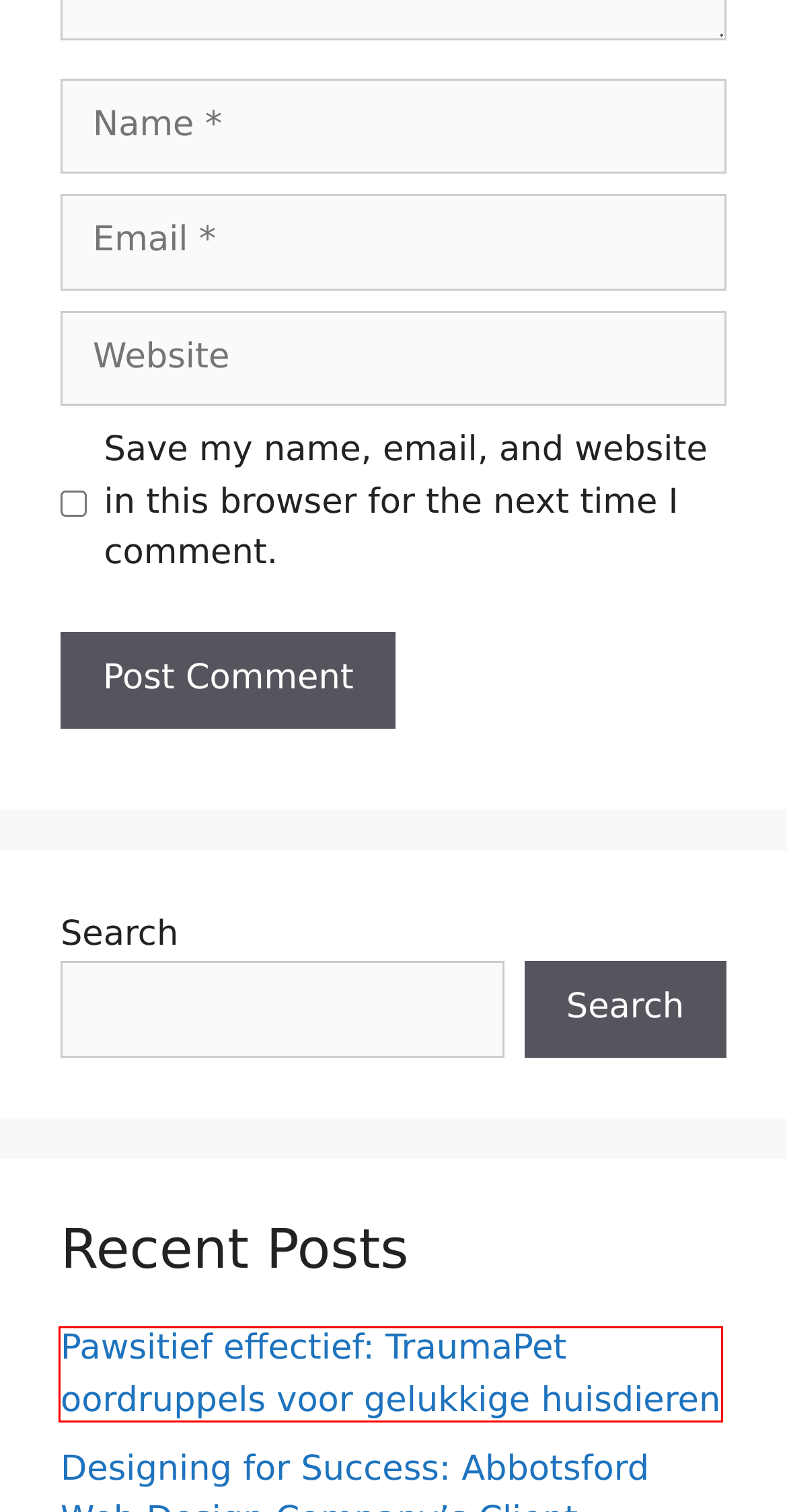You are looking at a screenshot of a webpage with a red bounding box around an element. Determine the best matching webpage description for the new webpage resulting from clicking the element in the red bounding box. Here are the descriptions:
A. MLB Betting Systems and Strategies Analysis : MLB Tips and Ways of Win Even more - kfz2
B. Pawsitief effectief: TraumaPet oordruppels voor gelukkige huisdieren - kfz2
C. Poker88: Elevating the Online Poker Experience - kfz2
D. Designing for Success: Abbotsford Web Design Company's Client Success Stories - kfz2
E. The Best CSGO Cheat: Hyperion's High-Quality, Affordable, and Undetected CS:GO Cheat - kfz2
F. Download microsoft office 2013 64 bit product key free download - kfz2
G. Matahari88: A Trailblazer in Online Gaming - kfz2
H. admin - kfz2

B